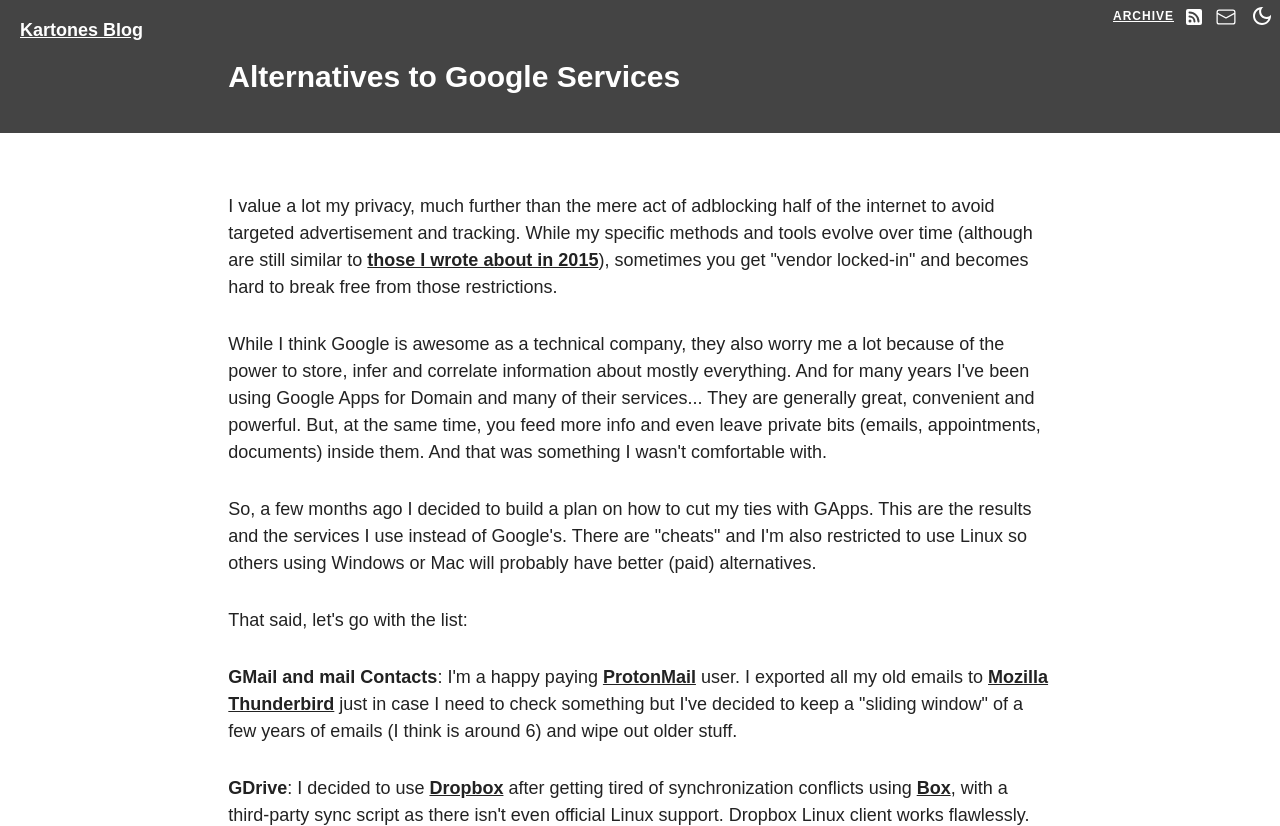Using a single word or phrase, answer the following question: 
What is the name of the blog?

Kartones Blog